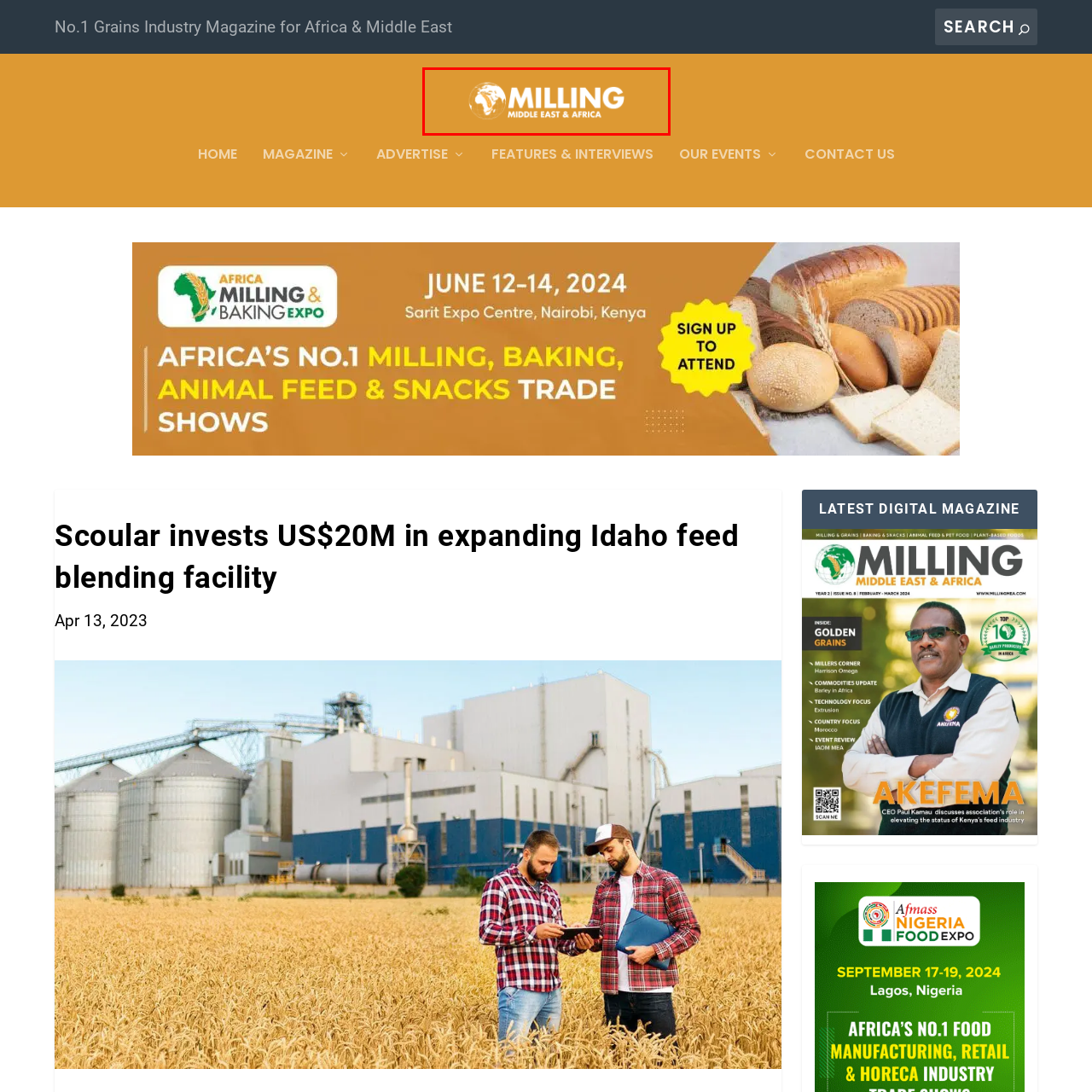What continent is highlighted in the stylized globe?
Look at the image contained within the red bounding box and provide a detailed answer based on the visual details you can infer from it.

The stylized globe paired with the logo highlights the African continent, emphasizing the magazine's focus on the grains industry across the Middle East and Africa.